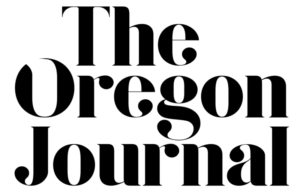Give a detailed account of what is happening in the image.

The image prominently displays the logo of "The Oregon Journal," characterized by its distinctive, bold typography. The letters are elegantly styled, with varying thicknesses that enhance visual interest, capturing attention effectively. Below the logo, the subtitle "Weekly Edition" appears in smaller text, suggesting a focus on regular publication, hinting at journalistic content that includes news and opinion. The design reflects a modern aesthetic while retaining a classic newspaper feel, aligning with the journal's commitment to covering a broad spectrum of topics relevant to Oregon and beyond.